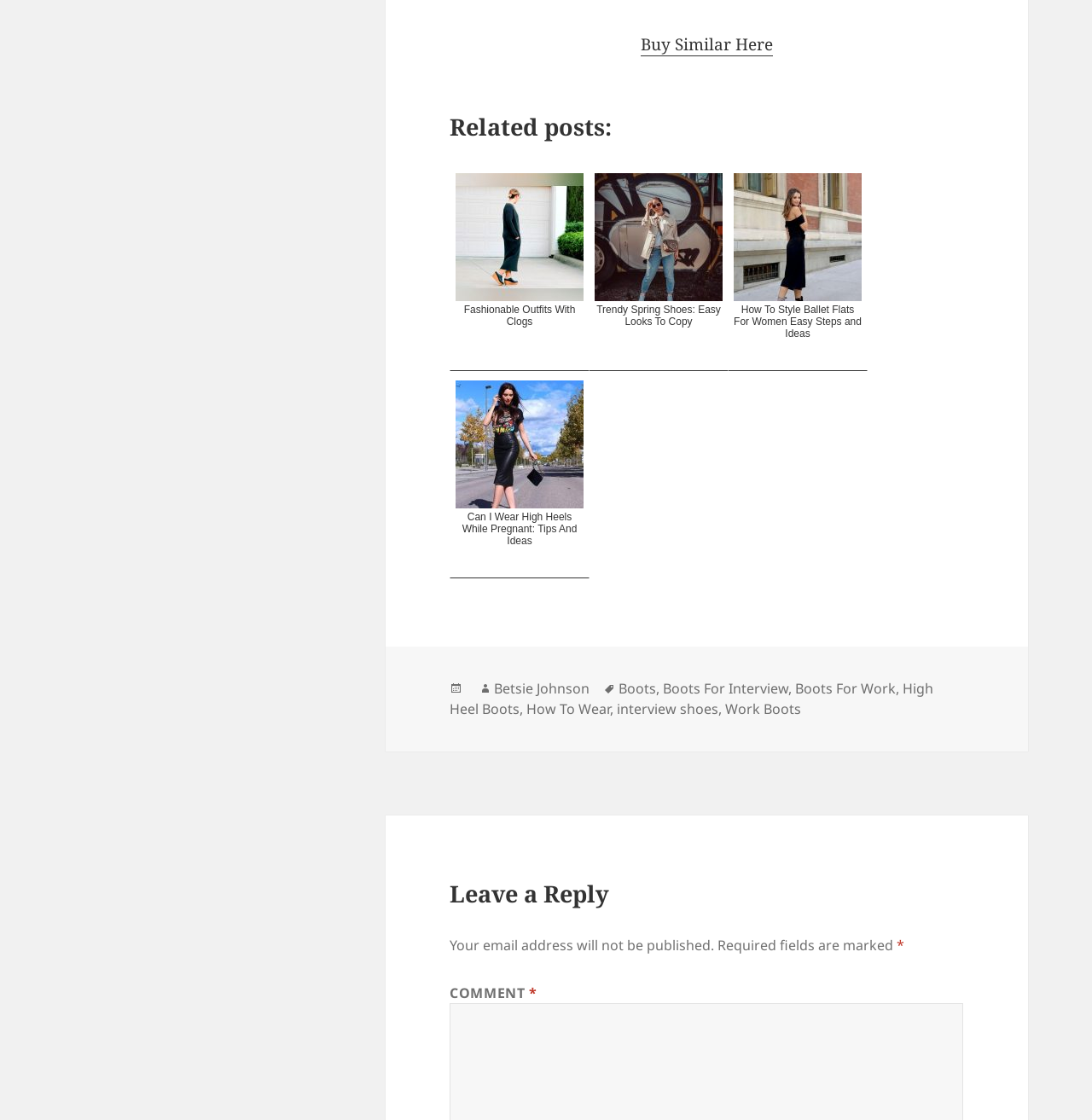Determine the coordinates of the bounding box for the clickable area needed to execute this instruction: "Read 'Related posts:'".

[0.412, 0.101, 0.882, 0.125]